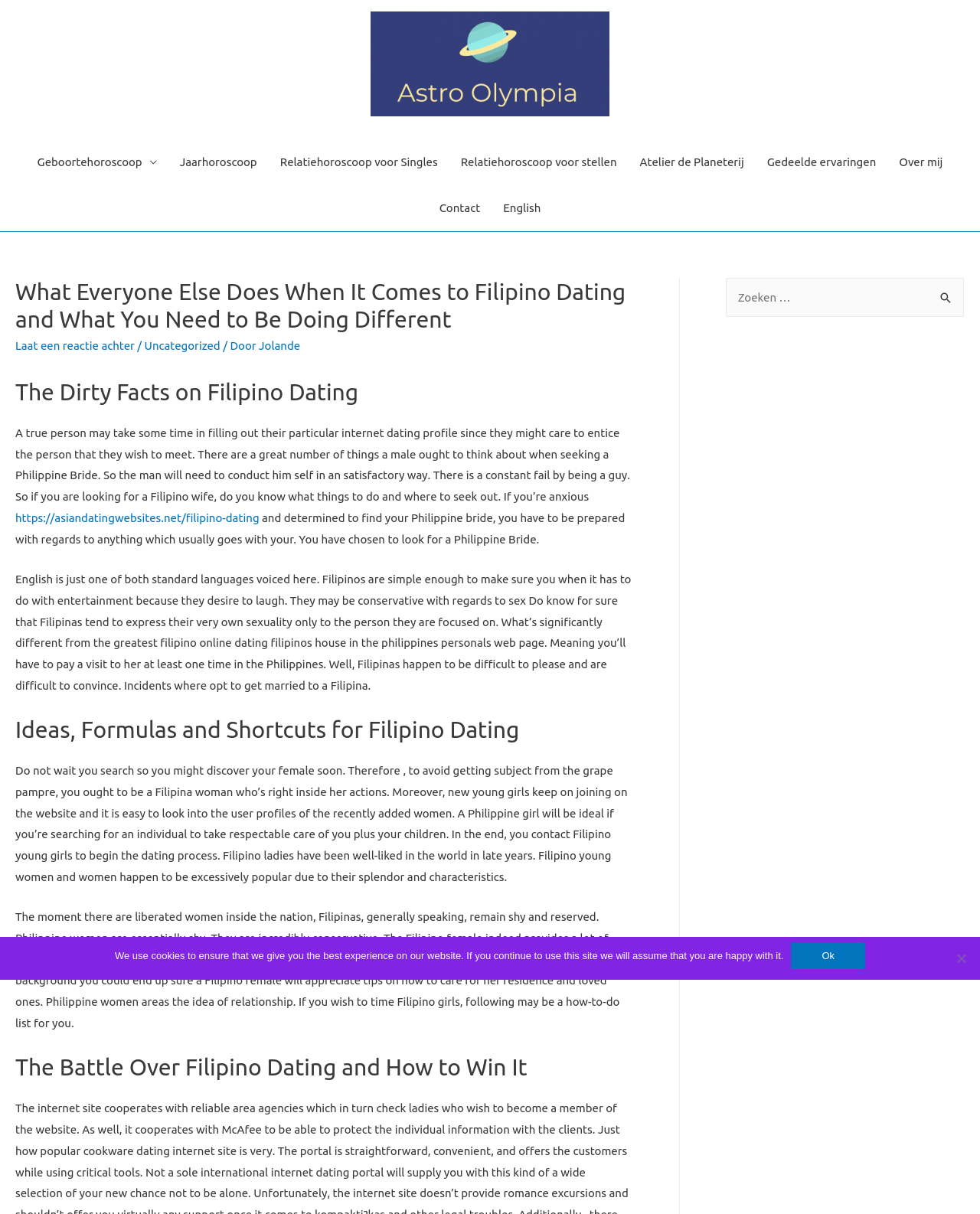Identify the bounding box coordinates of the region that should be clicked to execute the following instruction: "Click on the link to contact the website owner".

[0.906, 0.115, 0.974, 0.153]